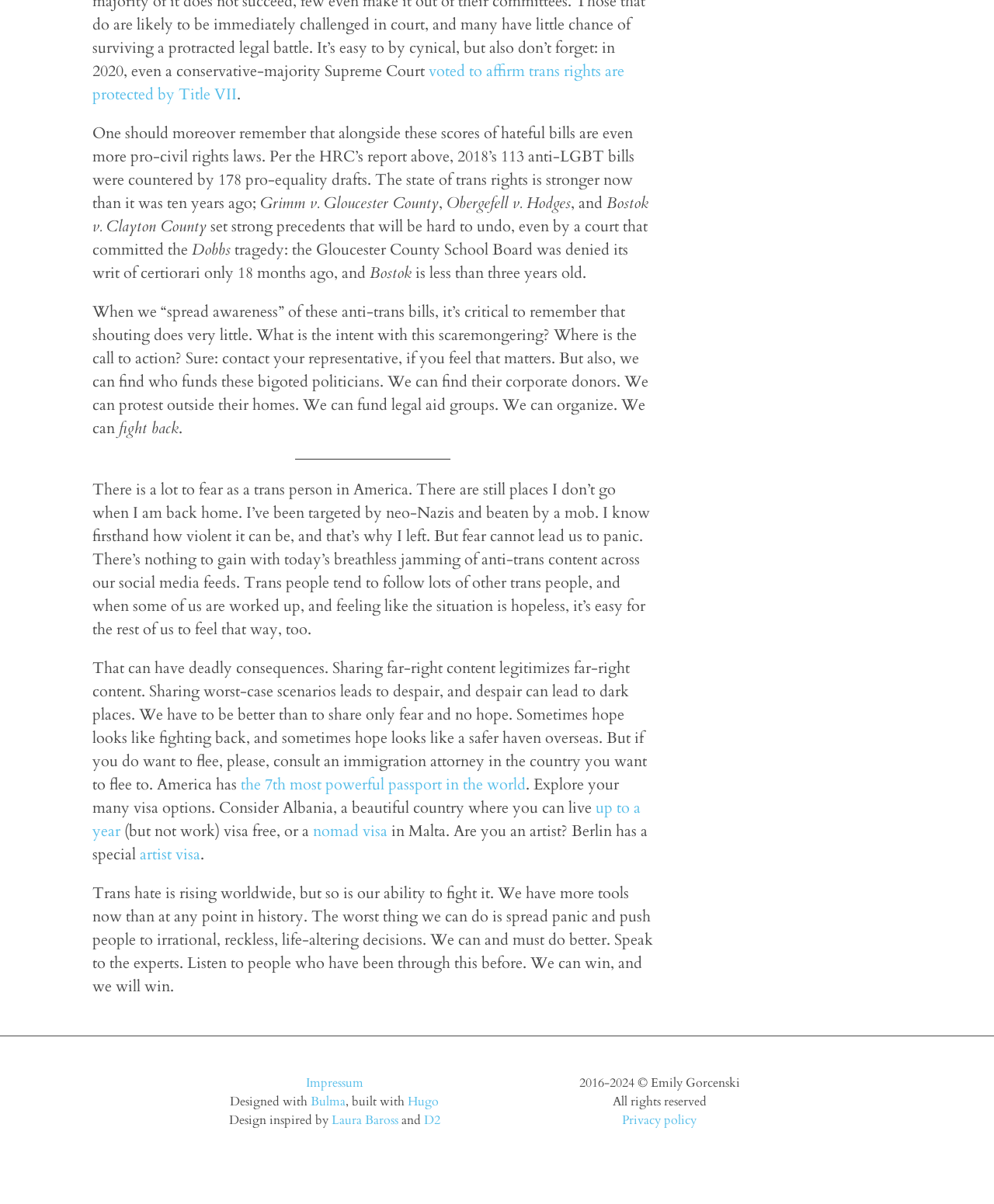Identify the bounding box coordinates of the part that should be clicked to carry out this instruction: "Check the Impressum page".

[0.308, 0.892, 0.365, 0.907]